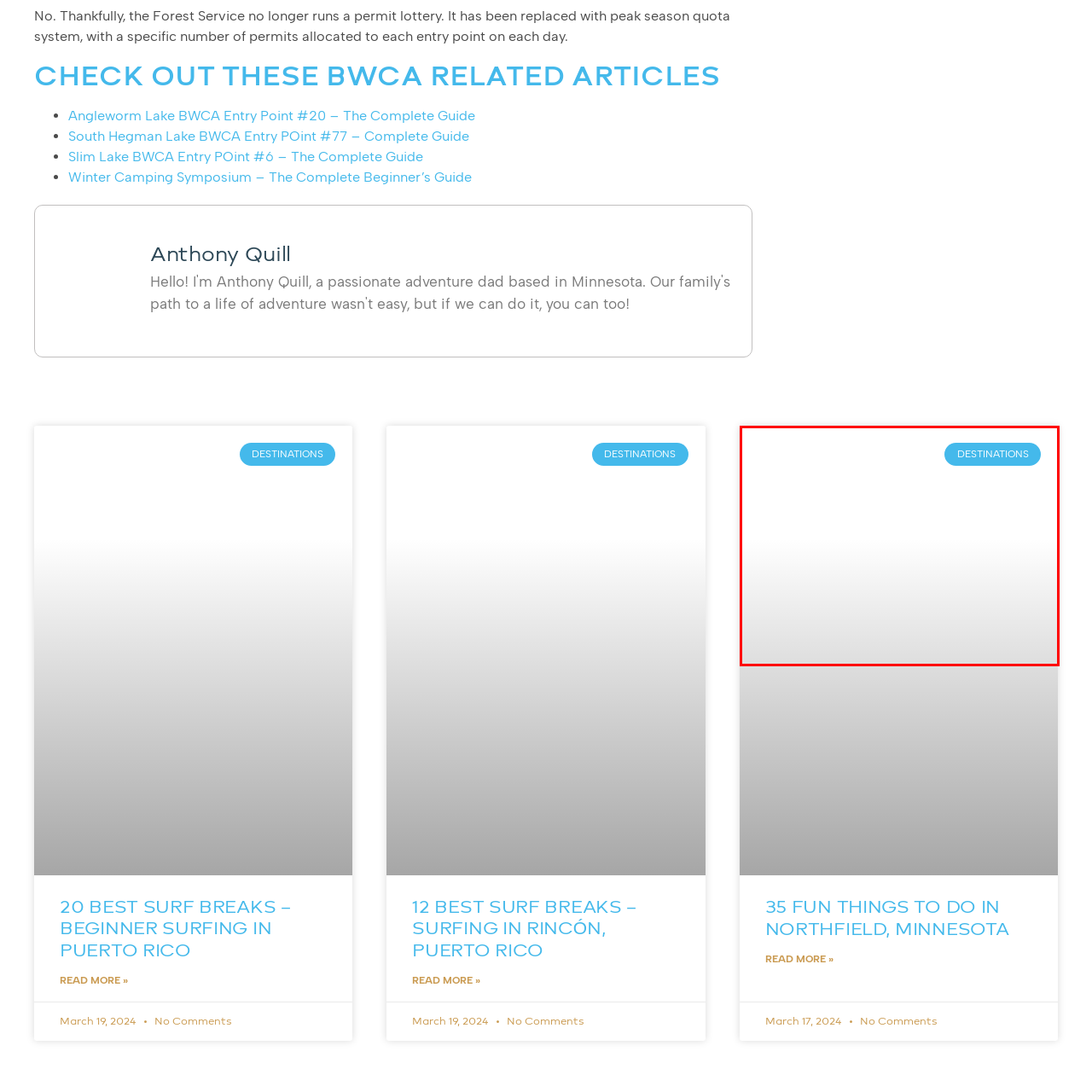Examine the contents within the red bounding box and respond with a single word or phrase: What is the purpose of the 'DESTINATIONS' button?

navigational element